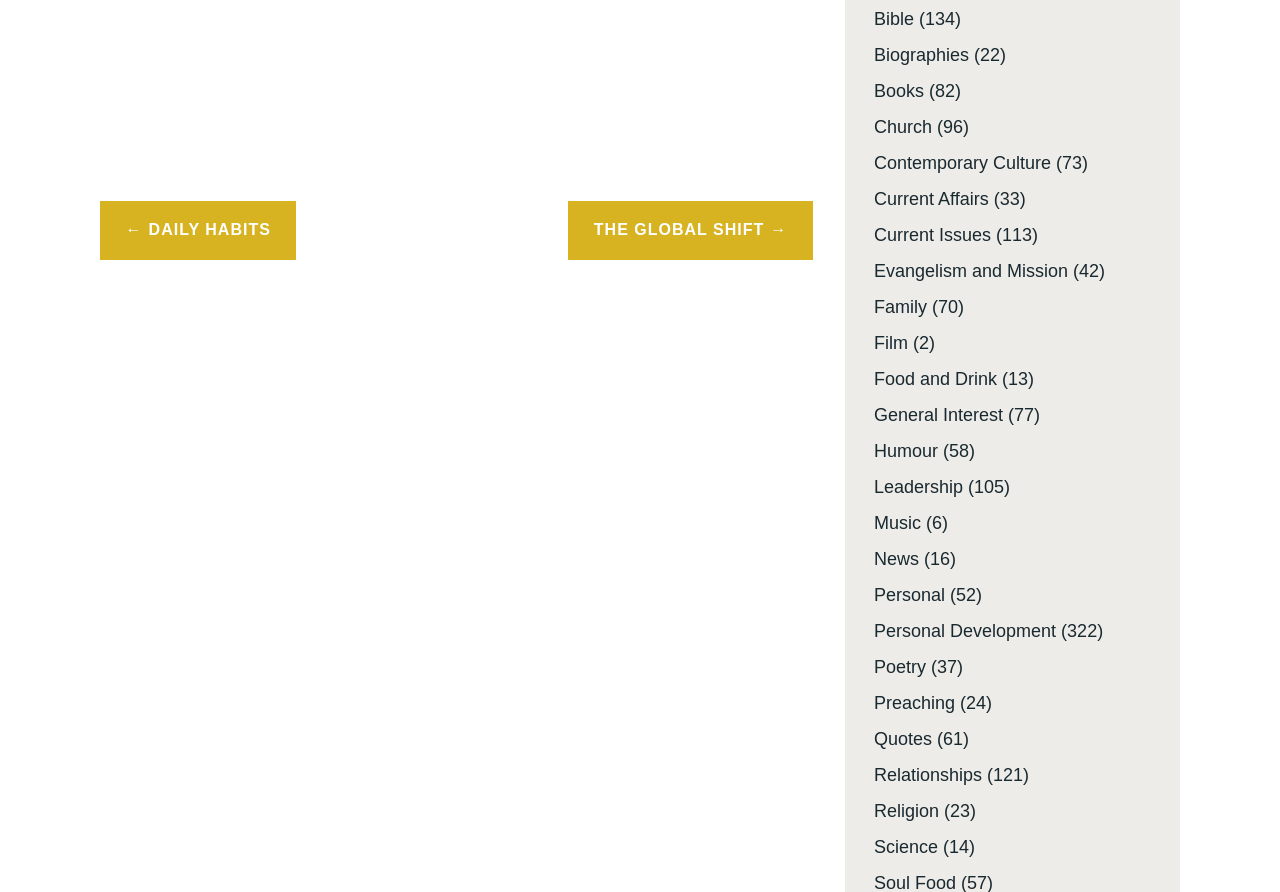What is the purpose of the 'Posts' navigation?
Using the visual information, answer the question in a single word or phrase.

To navigate between posts